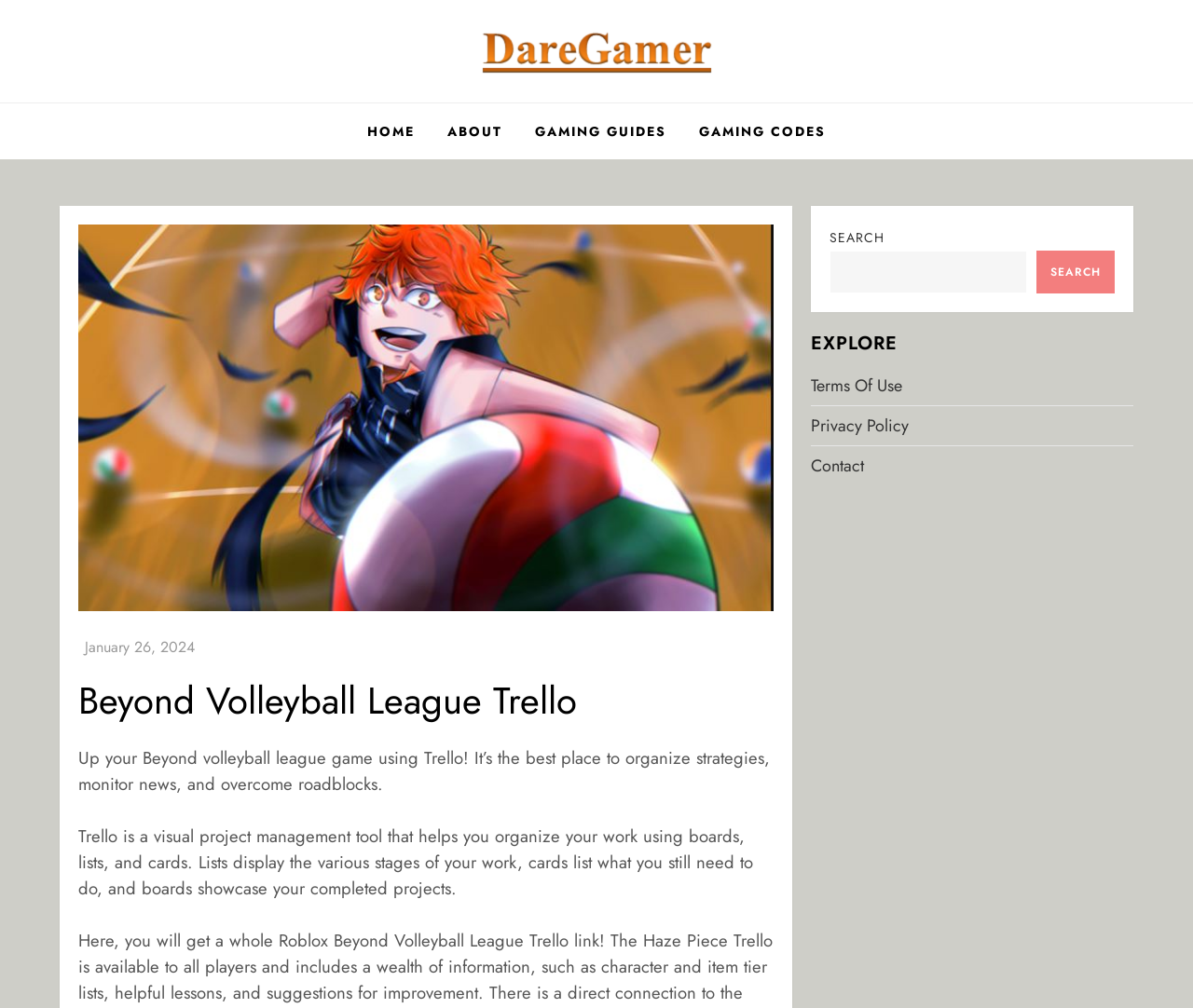Use a single word or phrase to answer the question:
How many navigation links are there?

5